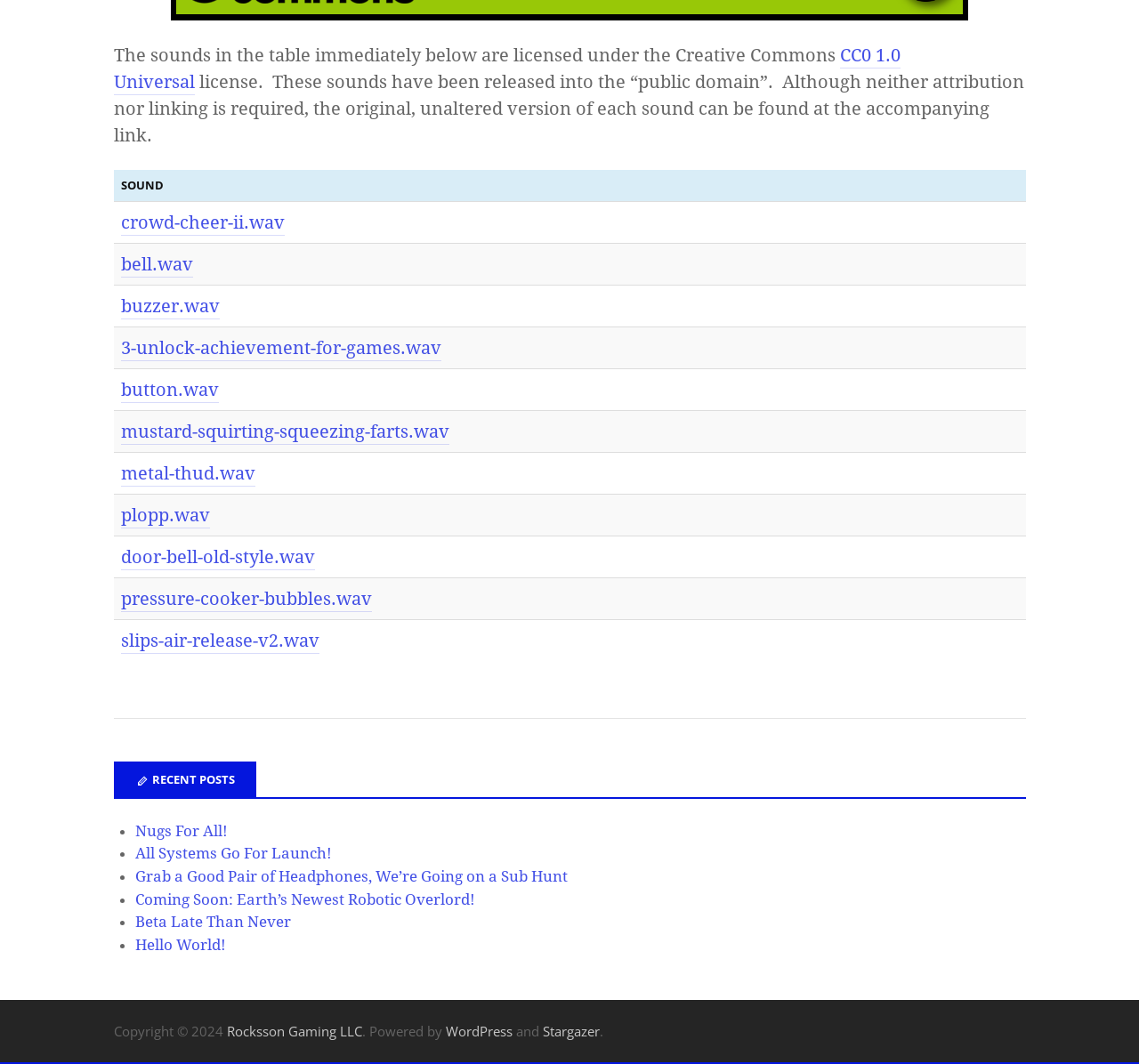Answer in one word or a short phrase: 
What is the name of the first sound in the table?

crowd-cheer-ii.wav